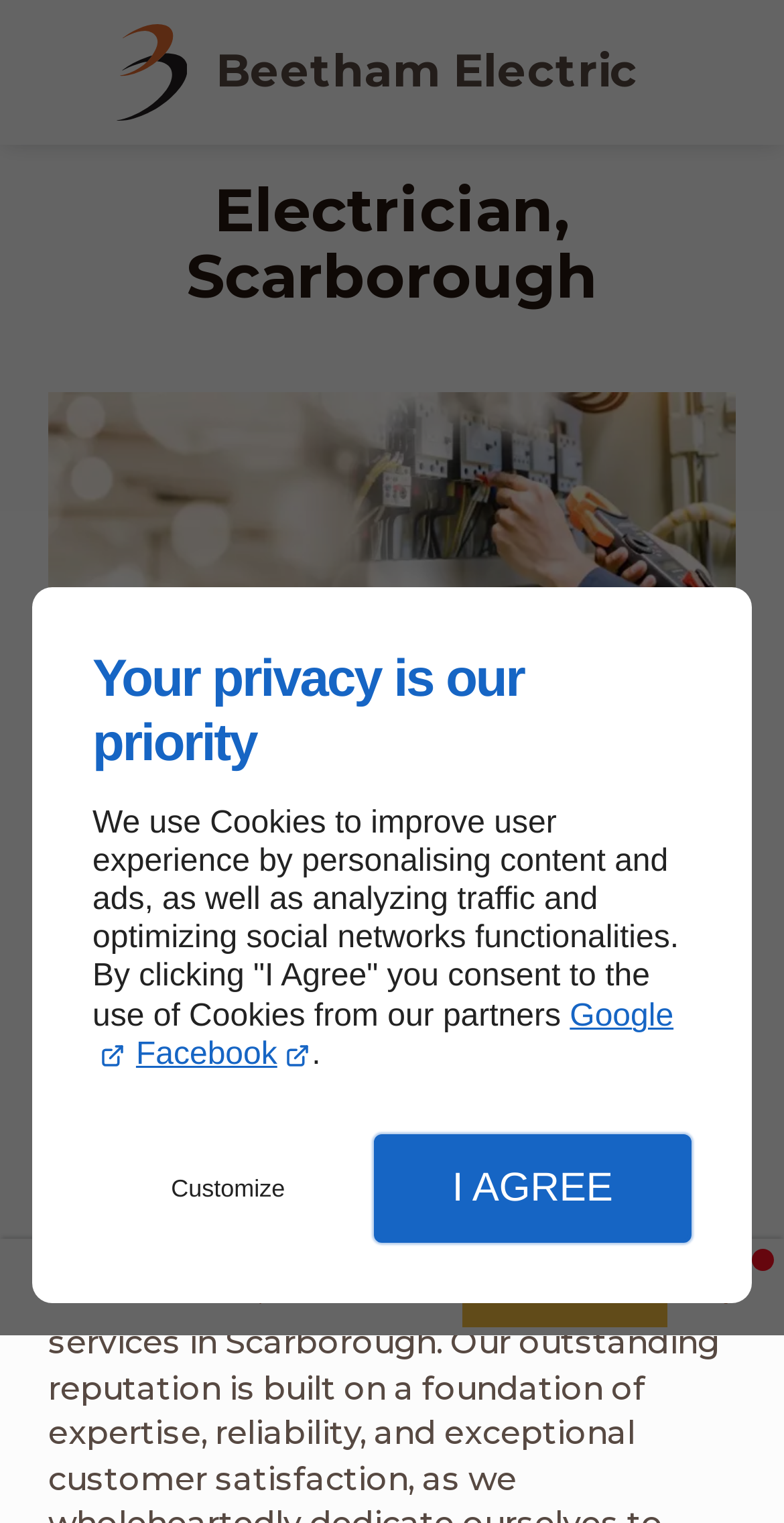Find the bounding box coordinates of the clickable area required to complete the following action: "Follow Ha-Be България".

None